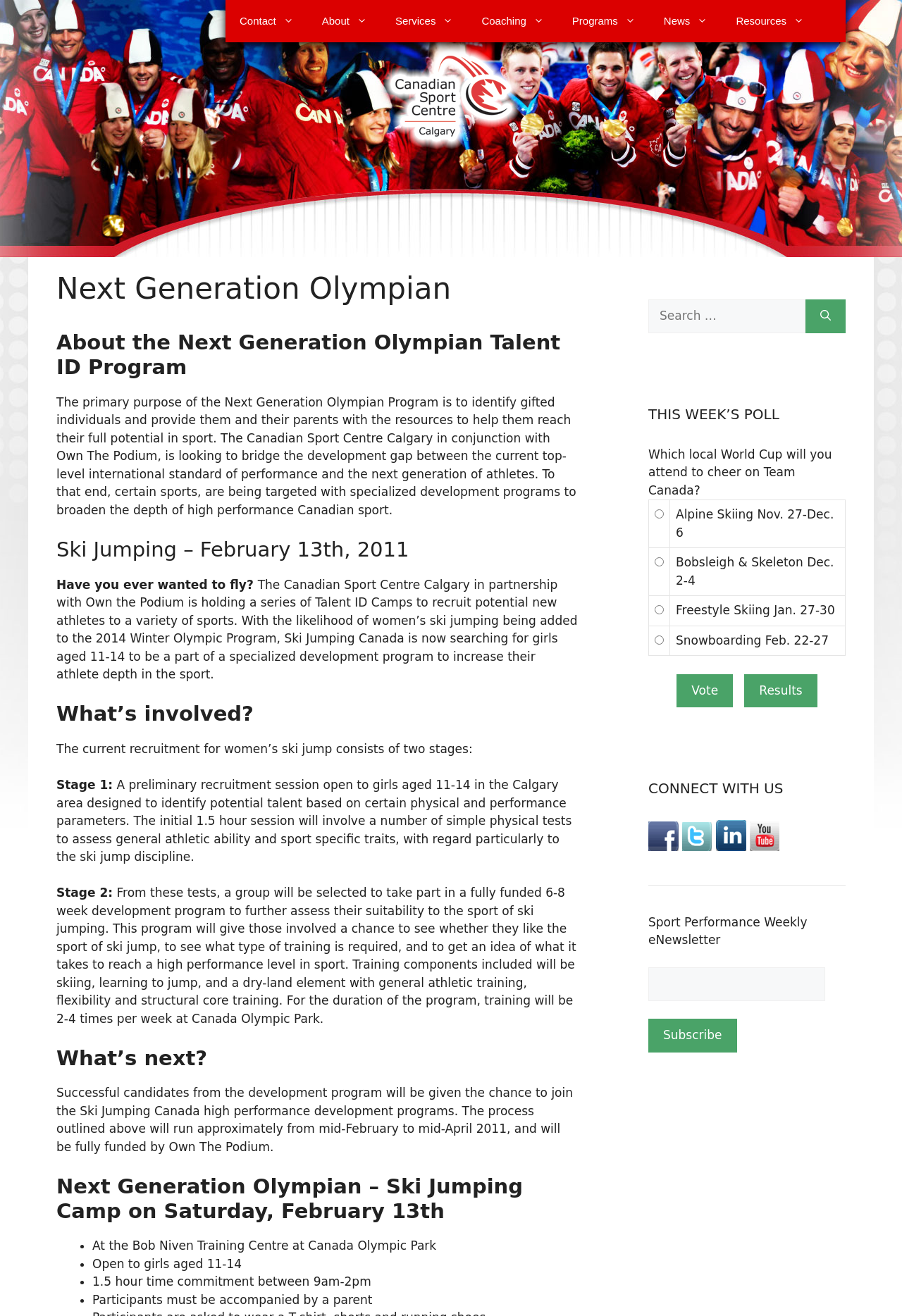What is the primary purpose of the Next Generation Olympian Program?
Answer the question in a detailed and comprehensive manner.

The primary purpose of the Next Generation Olympian Program is to identify gifted individuals and provide them and their parents with the resources to help them reach their full potential in sport, as stated in the webpage content.